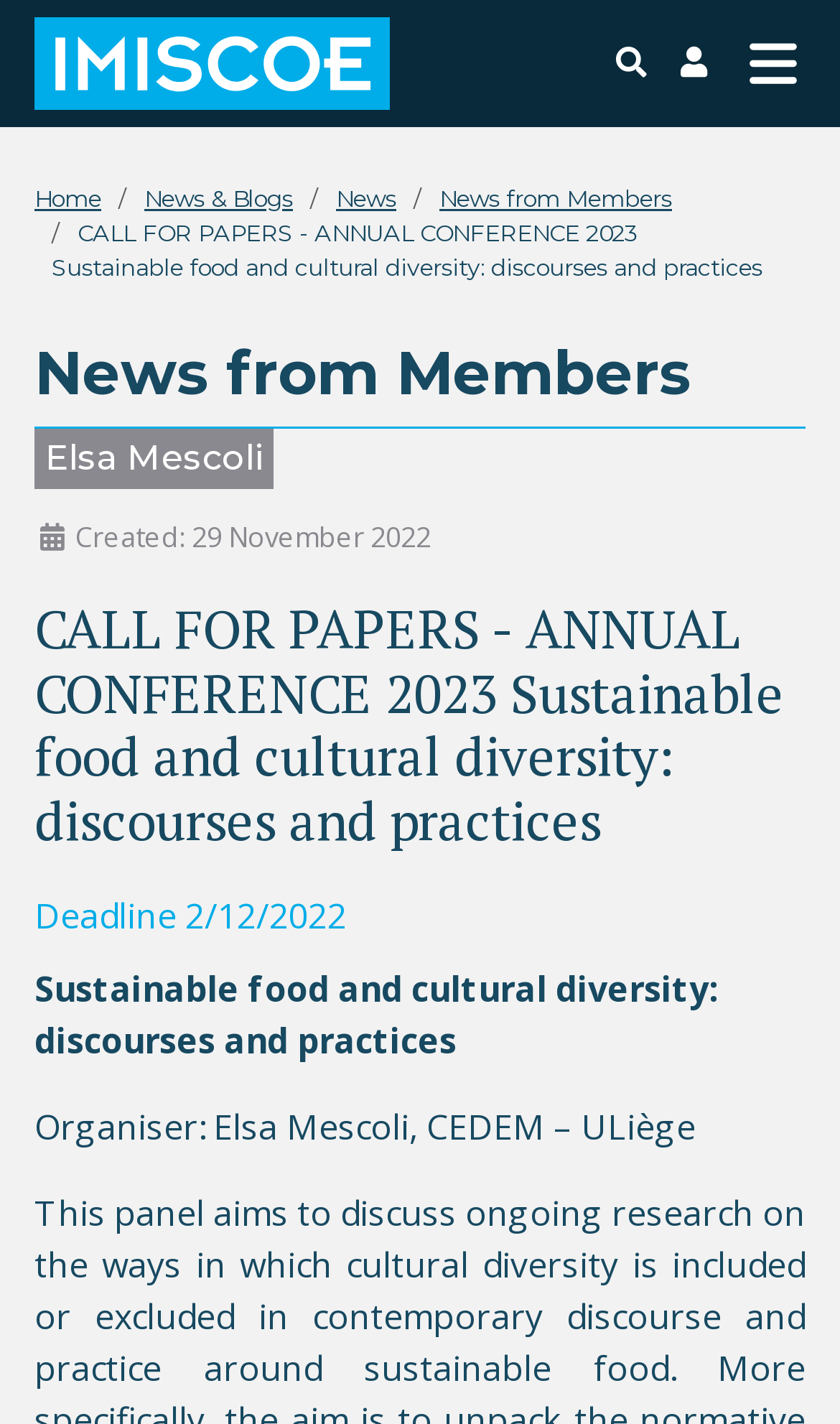Determine the bounding box coordinates of the target area to click to execute the following instruction: "toggle navigation menu."

[0.862, 0.02, 0.979, 0.069]